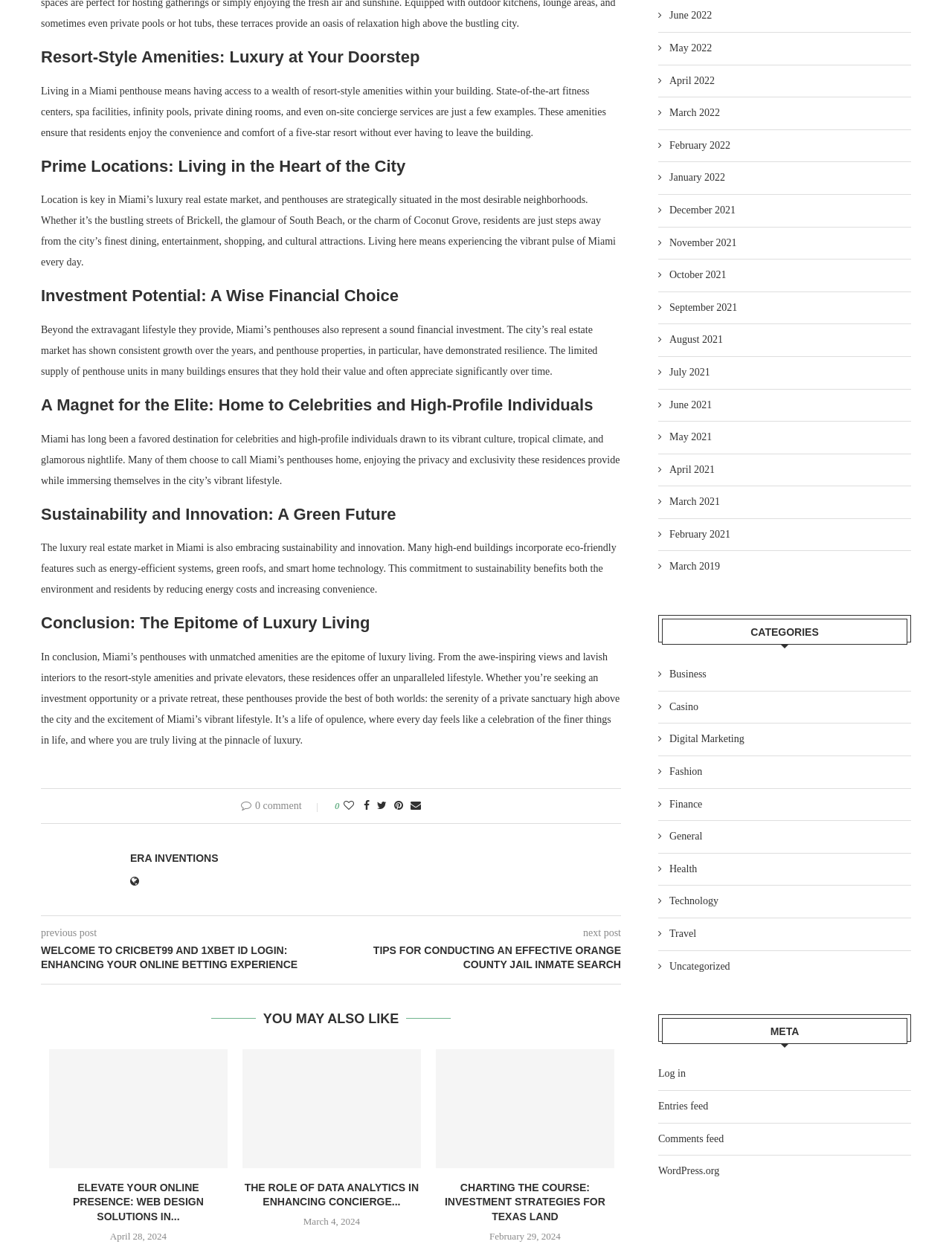What type of properties are being described?
Using the picture, provide a one-word or short phrase answer.

Penthouses